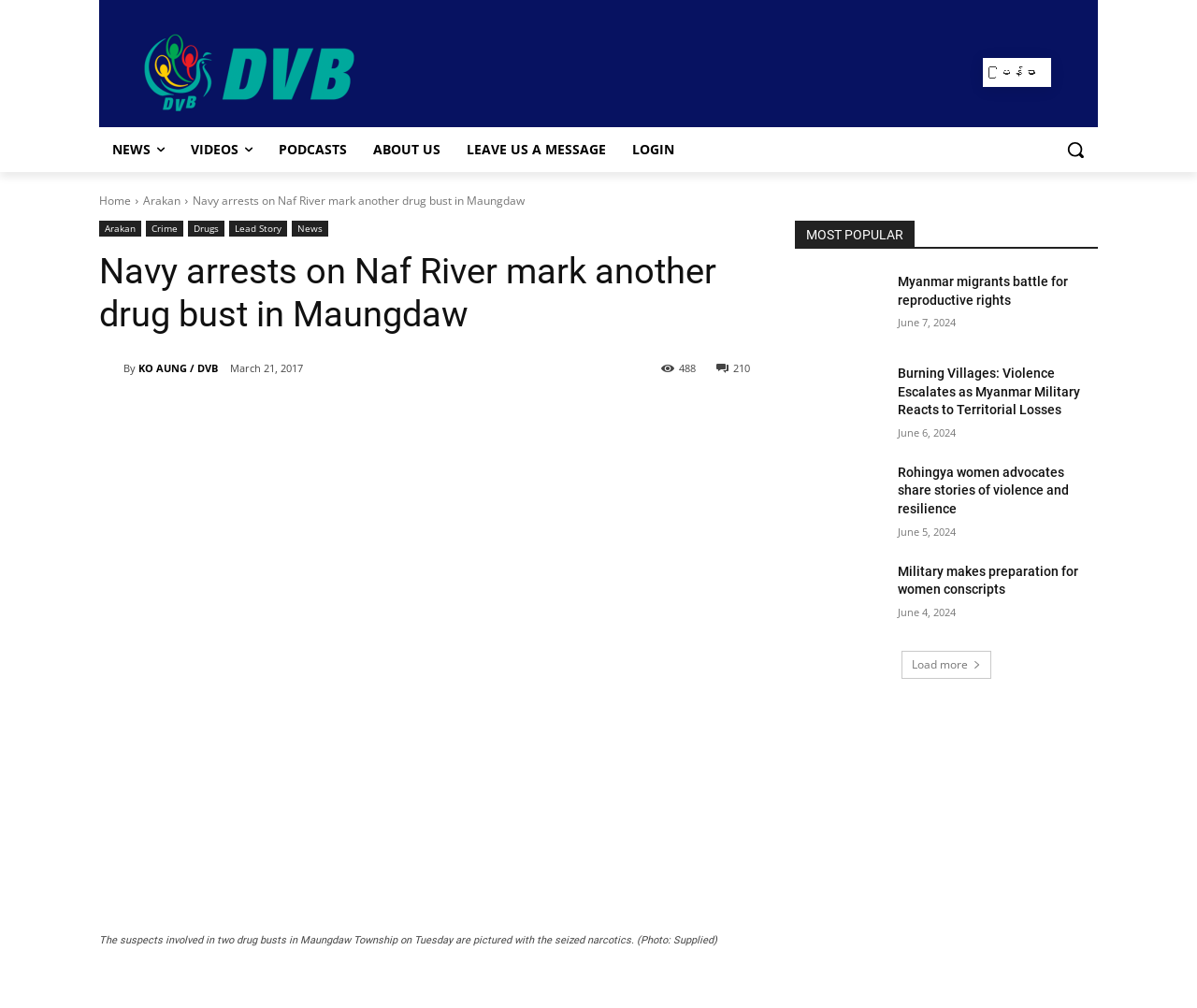How many social media sharing links are there?
Examine the image and give a concise answer in one word or a short phrase.

6